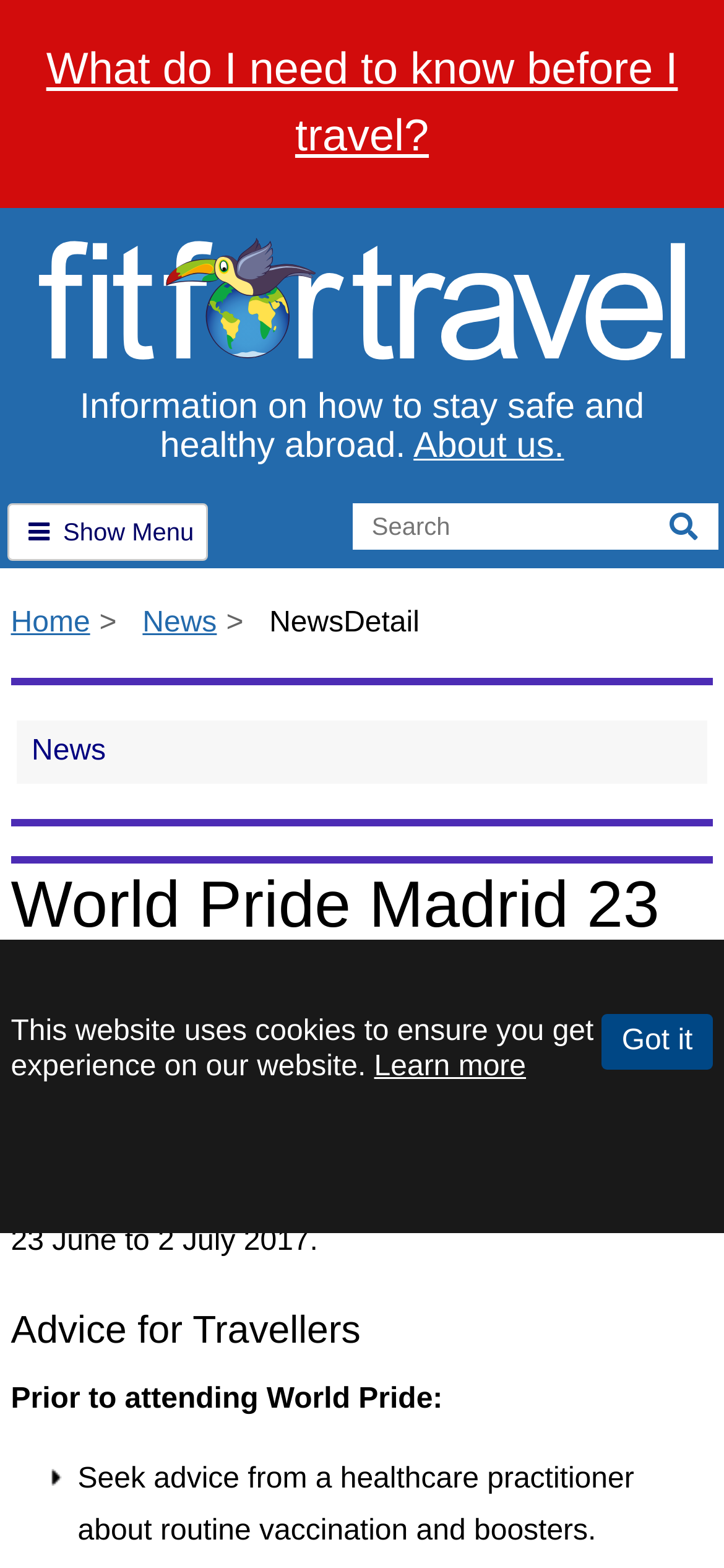What type of festival is World Pride?
Craft a detailed and extensive response to the question.

The webpage content describes World Pride as a 'global lesbian, gay, bisexual and transgender (LGBT) festival', indicating that it is an LGBT festival.